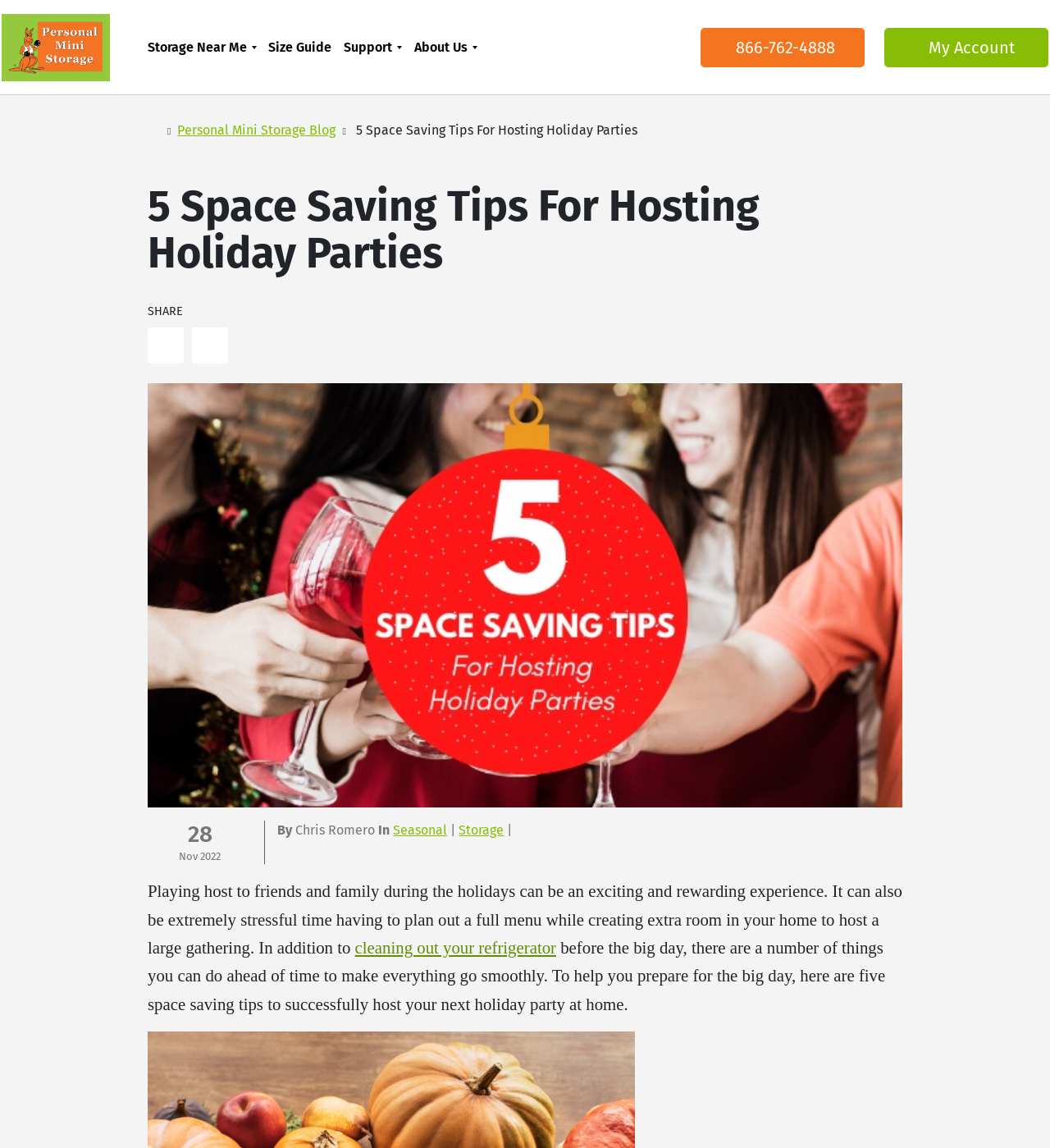Ascertain the bounding box coordinates for the UI element detailed here: "Storage Near Me". The coordinates should be provided as [left, top, right, bottom] with each value being a float between 0 and 1.

[0.183, 0.0, 0.298, 0.082]